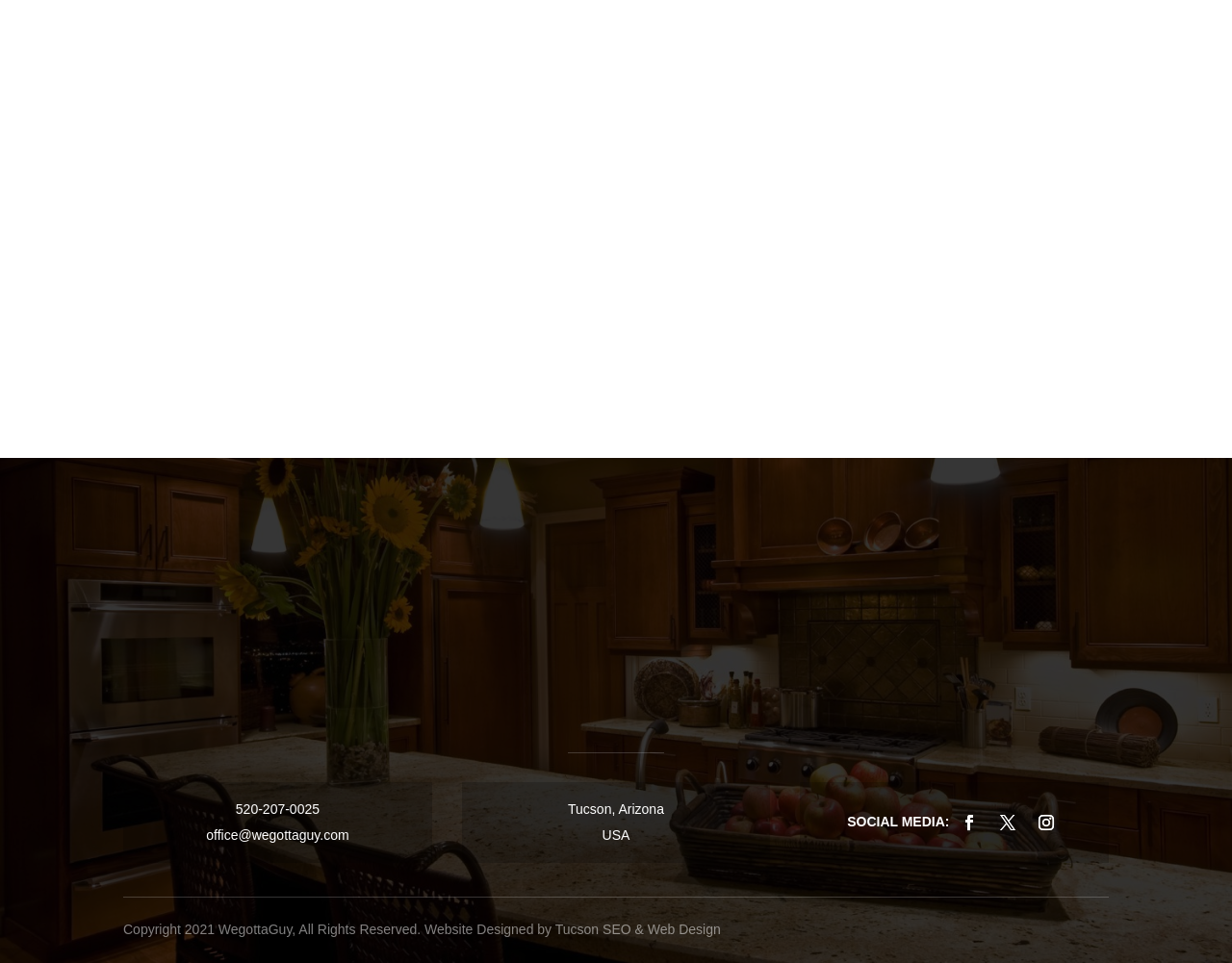Predict the bounding box for the UI component with the following description: "office@wegottaguy.com".

[0.167, 0.859, 0.283, 0.875]